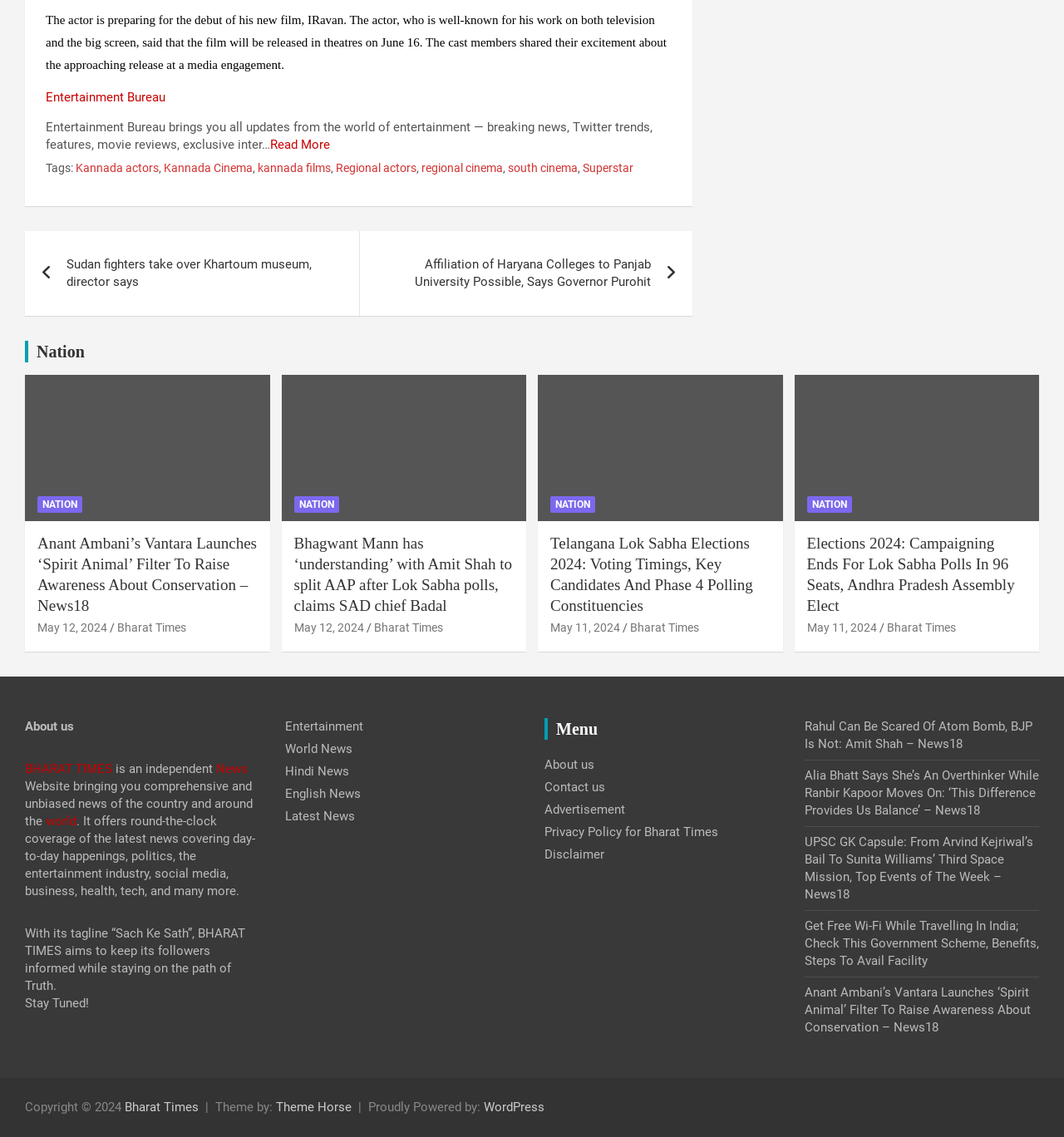Find the bounding box coordinates of the element I should click to carry out the following instruction: "Visit Bharat Times".

[0.117, 0.967, 0.187, 0.98]